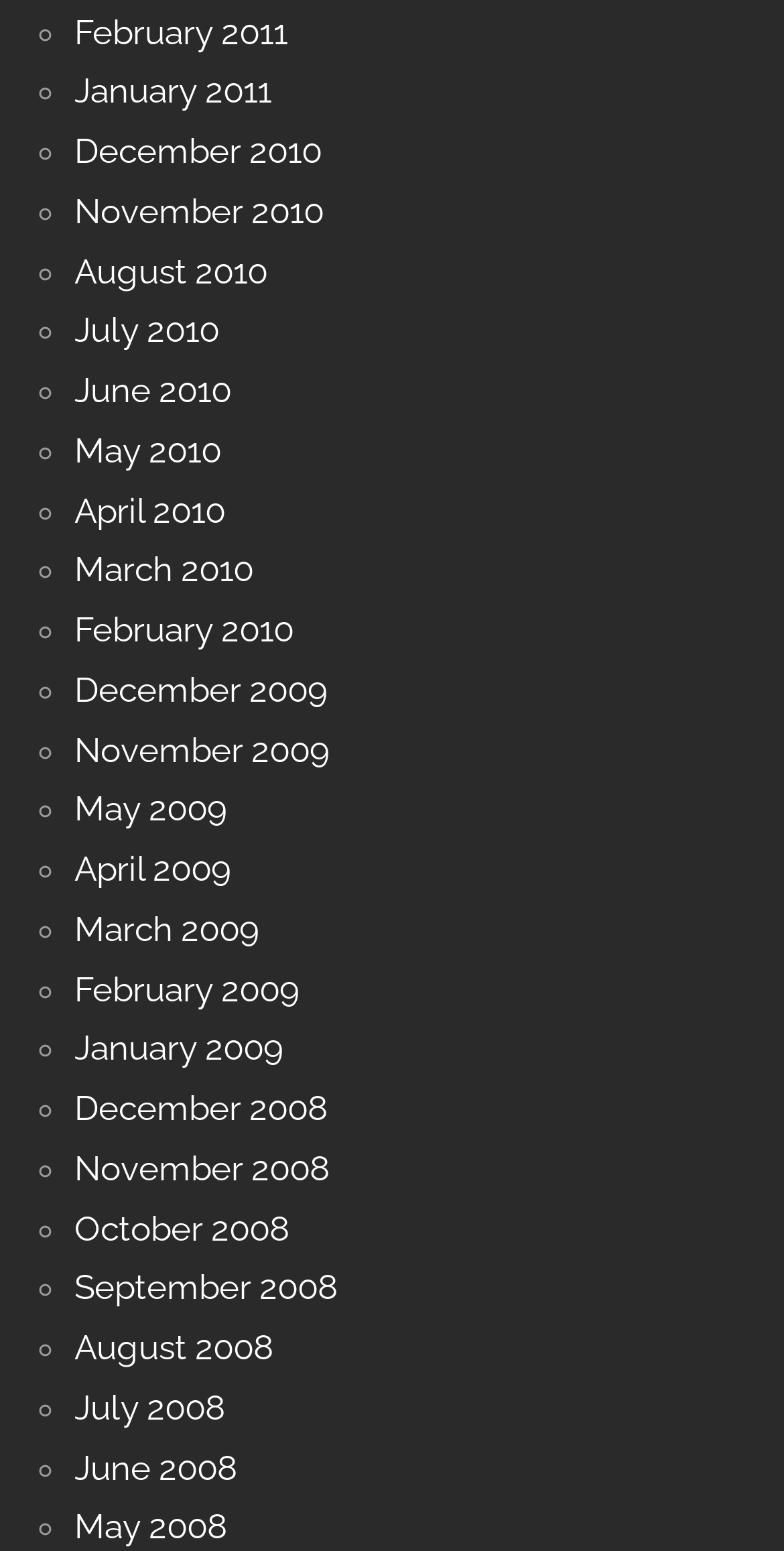How many months are listed in 2010?
Using the image, provide a detailed and thorough answer to the question.

I counted the number of links on the webpage that correspond to months in 2010 and found that there are 6 months listed: January, February, March, April, June, and August.